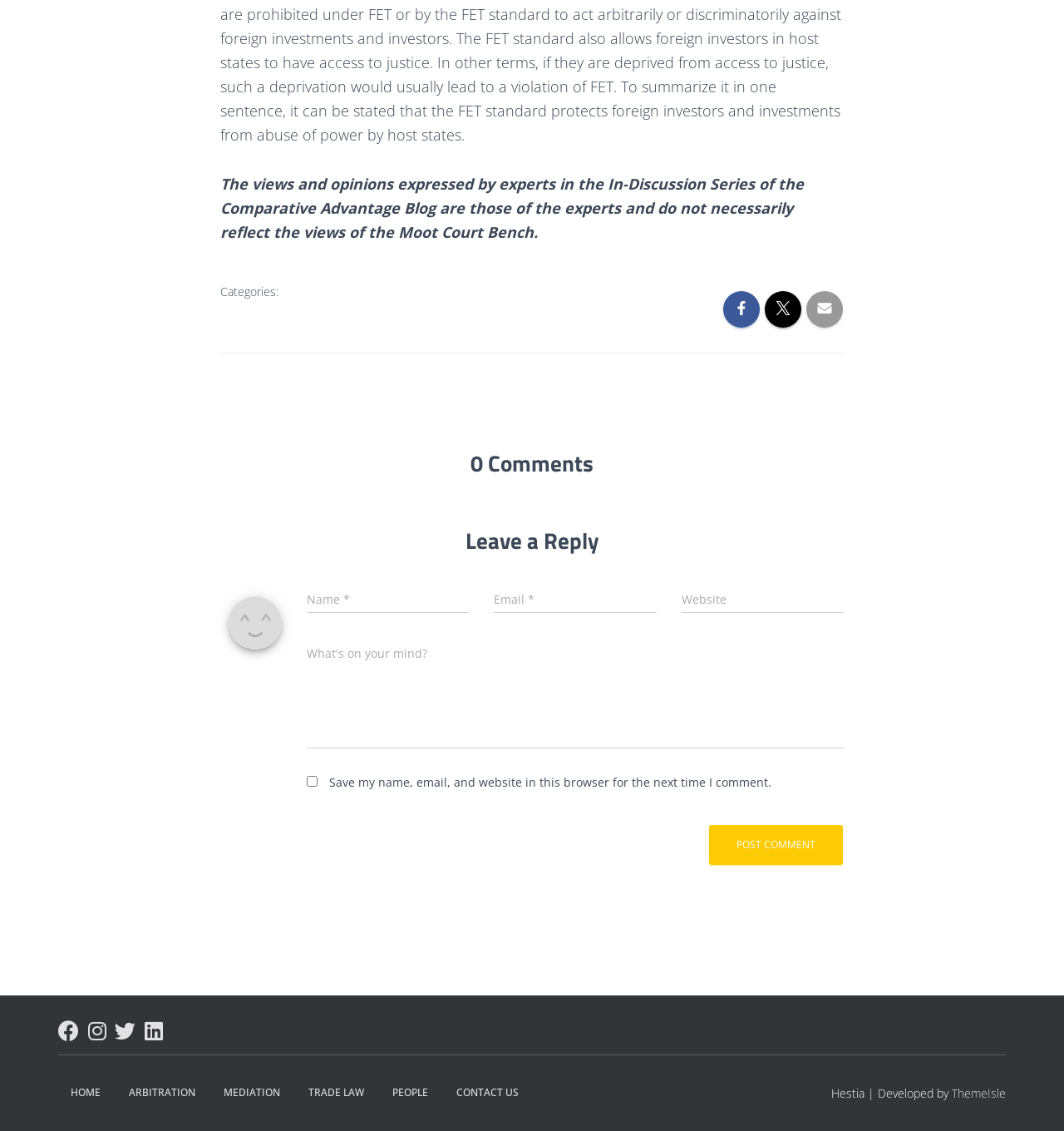Using the elements shown in the image, answer the question comprehensively: What is the purpose of the textboxes?

The textboxes are located below the 'Leave a Reply' heading, and they are labeled as 'Name', 'Email', and 'Website'. They are required fields, indicating that users need to fill them out to leave a comment. Therefore, the purpose of these textboxes is to input the user's name, email, and website.